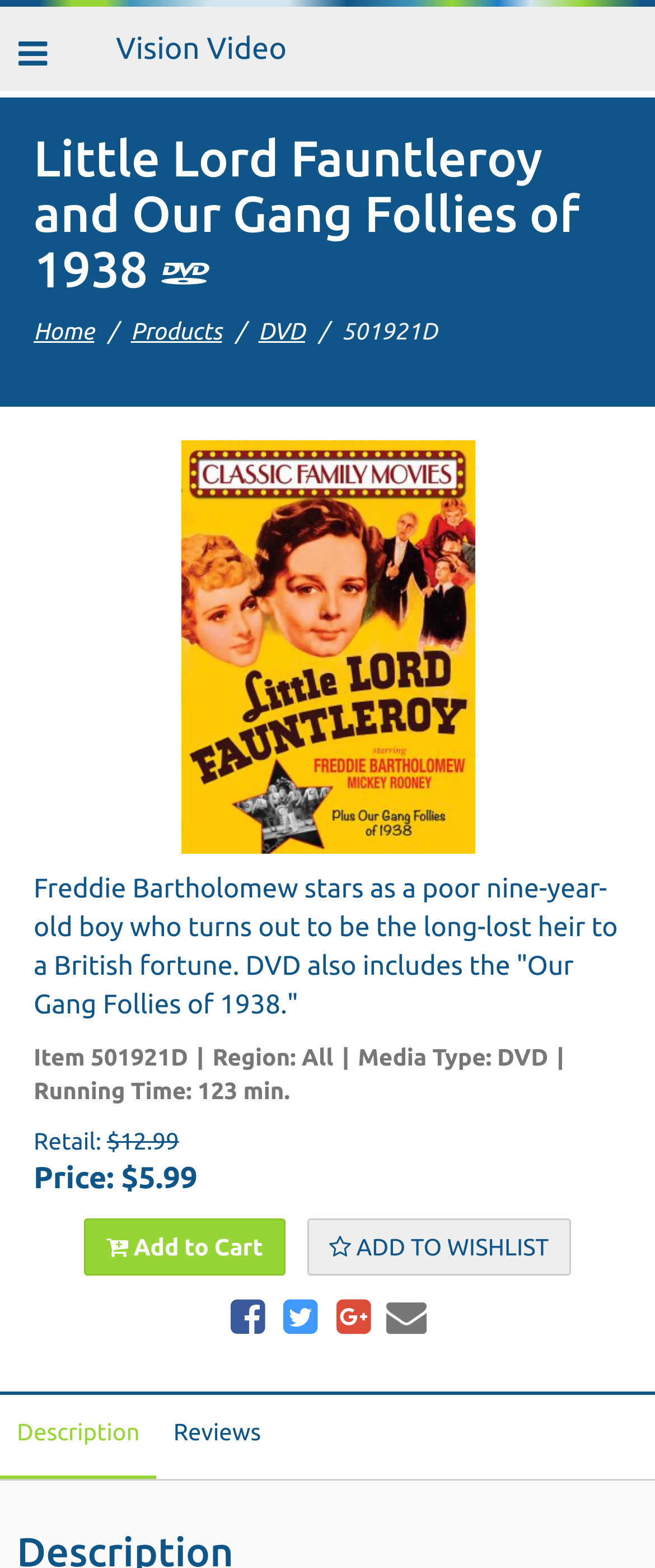Is there a button to add the DVD to the cart?
Using the image, respond with a single word or phrase.

Yes